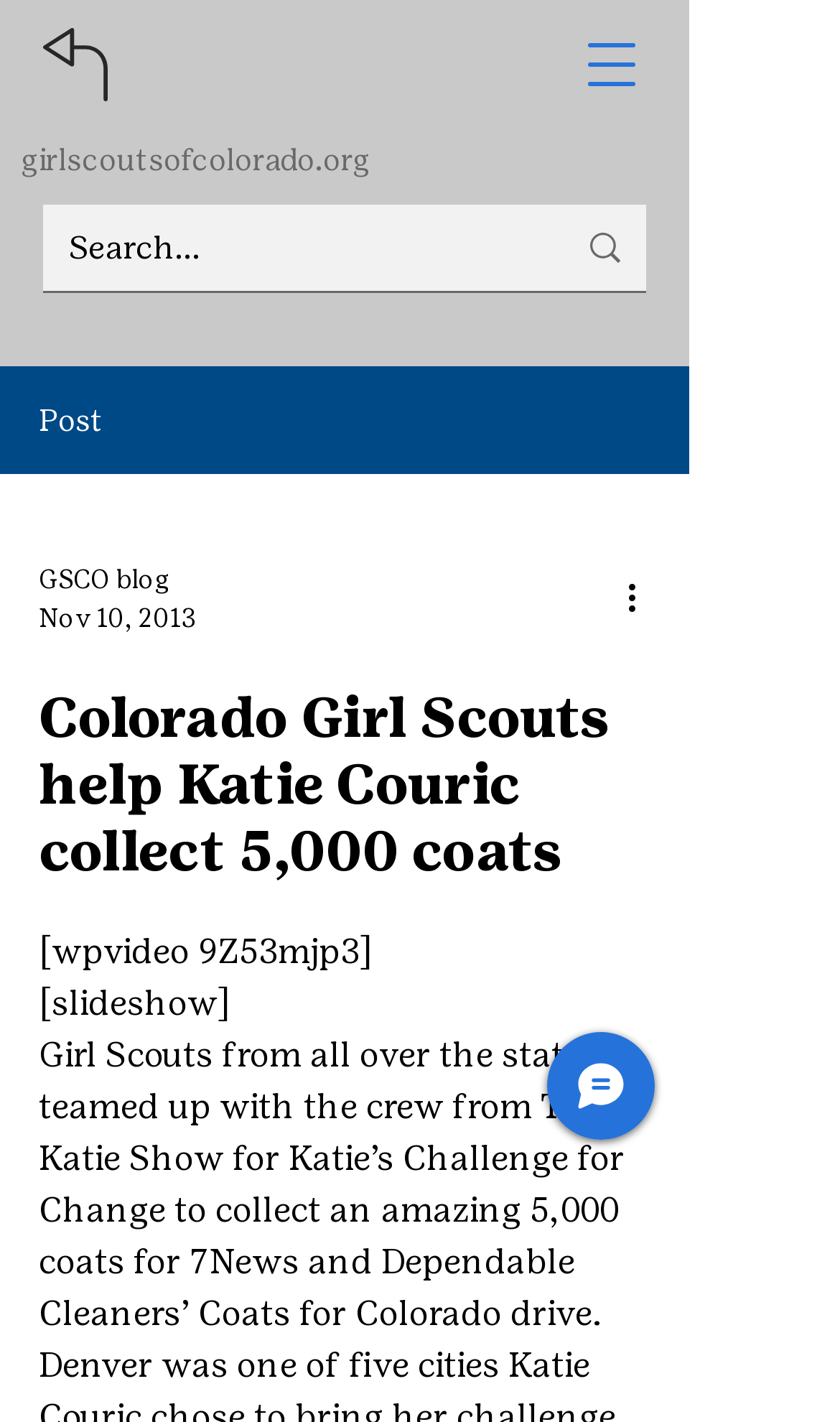Offer an in-depth caption of the entire webpage.

The webpage appears to be a news article or blog post about Girl Scouts in Colorado collecting 5,000 coats for a charity event with Katie Couric. 

At the top left of the page, there is a navigation menu button labeled "Open navigation menu". Next to it, there is a search bar with a search icon and a placeholder text "Search...". 

Below the search bar, there are two links, one of which is a link to the Girl Scouts of Colorado website. 

The main content of the page is a blog post with a title "Colorado Girl Scouts help Katie Couric collect 5,000 coats" and a date "Nov 10, 2013". The post has a video or slideshow embedded, indicated by the text "[wpvideo 9Z53mjp3]" and "[slideshow]". 

On the right side of the page, there is a button labeled "More actions" with an image icon. 

At the bottom of the page, there is a "Chat" button with an image icon. 

There are a total of 3 images on the page, one of which is an icon for the search bar, another is an icon for the "More actions" button, and the third is an icon for the "Chat" button.